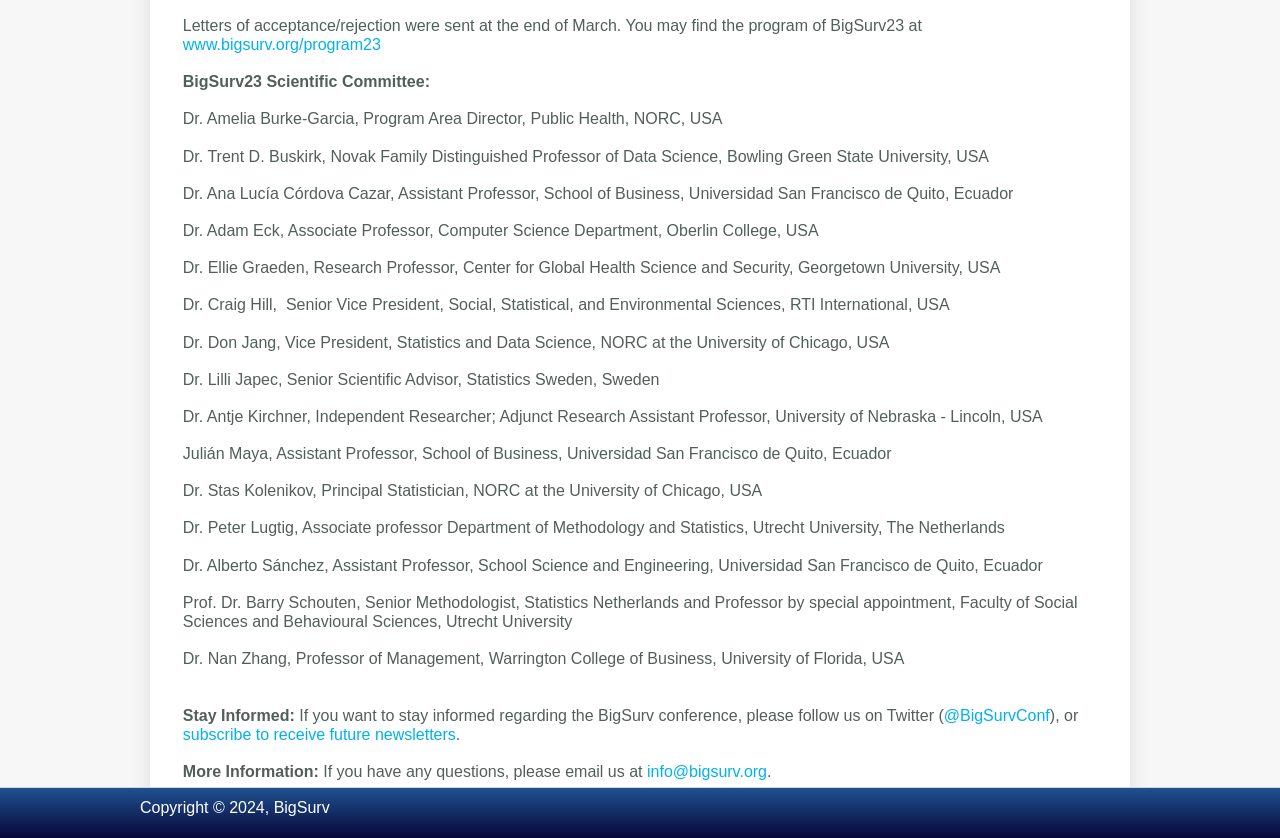Determine the bounding box for the HTML element described here: "Source". The coordinates should be given as [left, top, right, bottom] with each number being a float between 0 and 1.

None